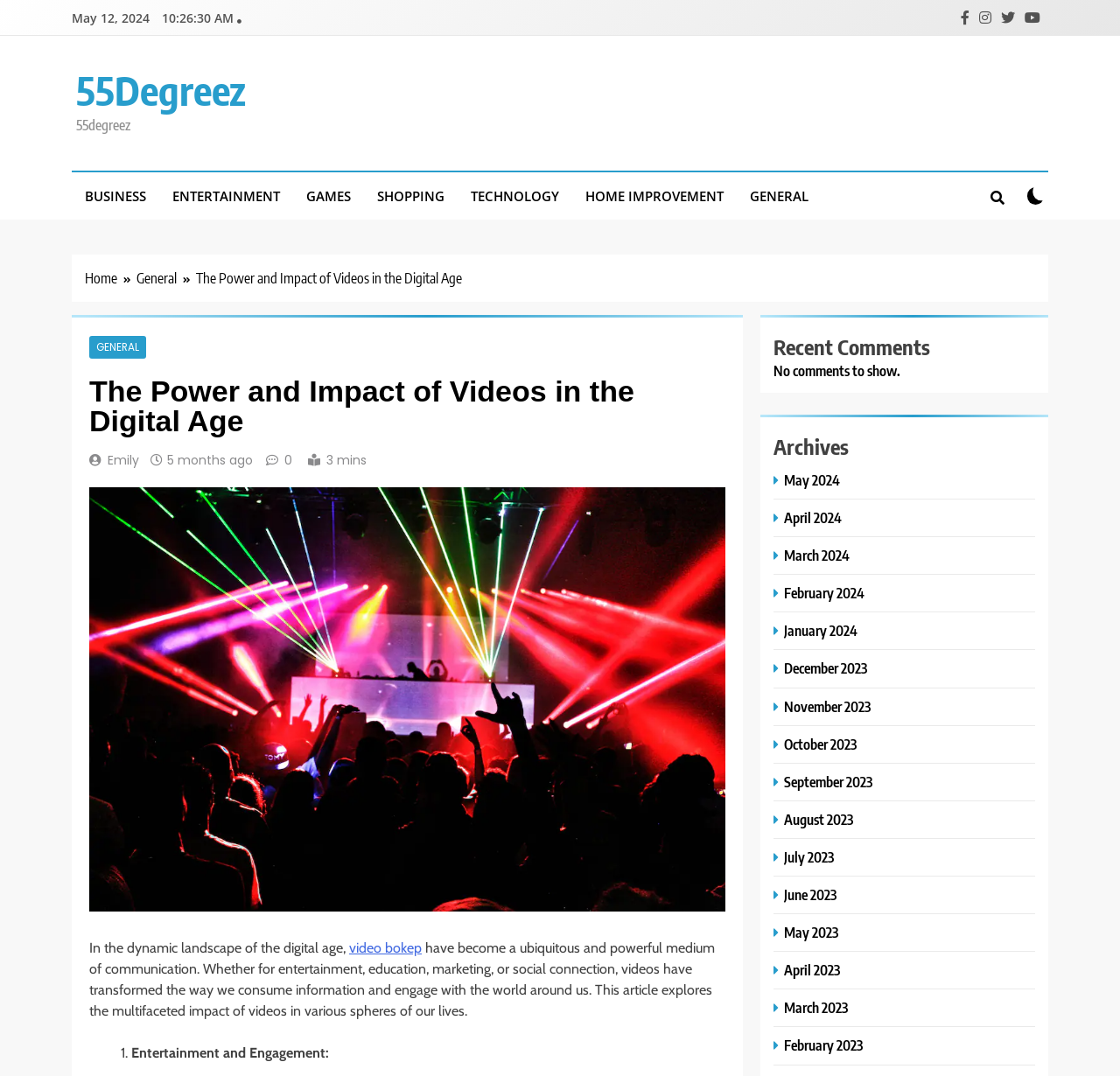Find the bounding box coordinates of the clickable element required to execute the following instruction: "Click on the BUSINESS link". Provide the coordinates as four float numbers between 0 and 1, i.e., [left, top, right, bottom].

[0.064, 0.16, 0.142, 0.204]